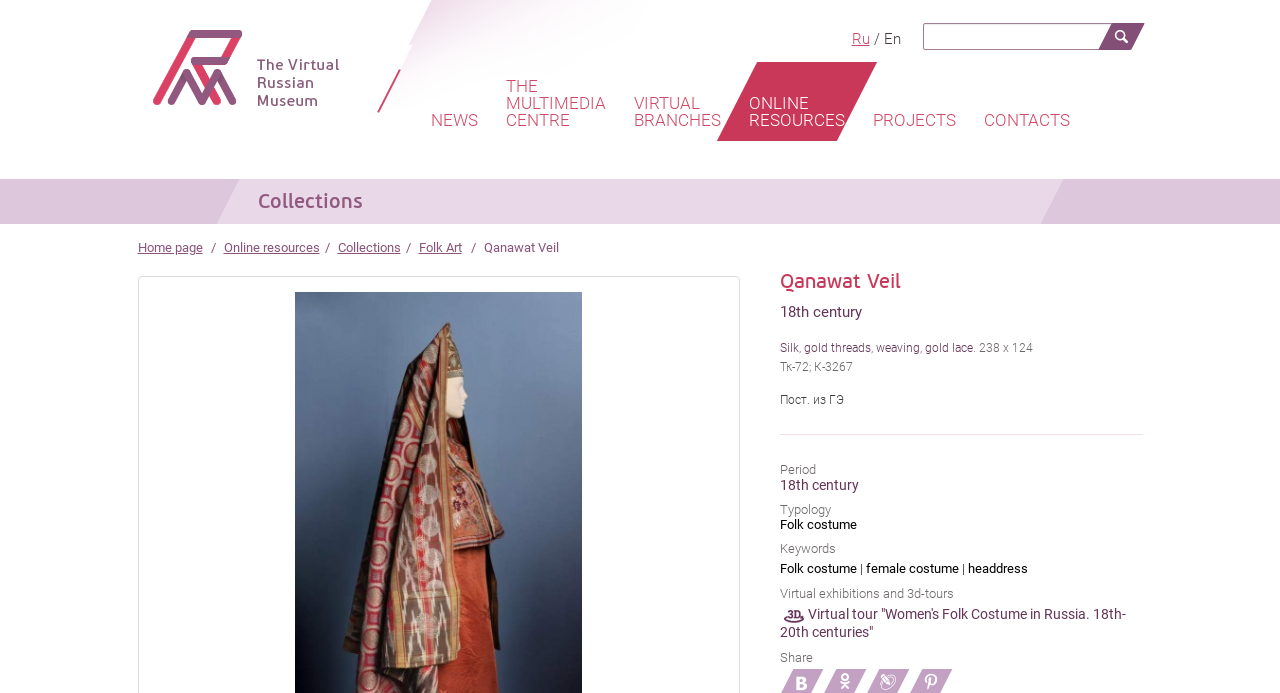Could you please study the image and provide a detailed answer to the question:
What is the period of the veil?

The period of the veil can be found in the paragraph 'Period' which lists '18th century'.